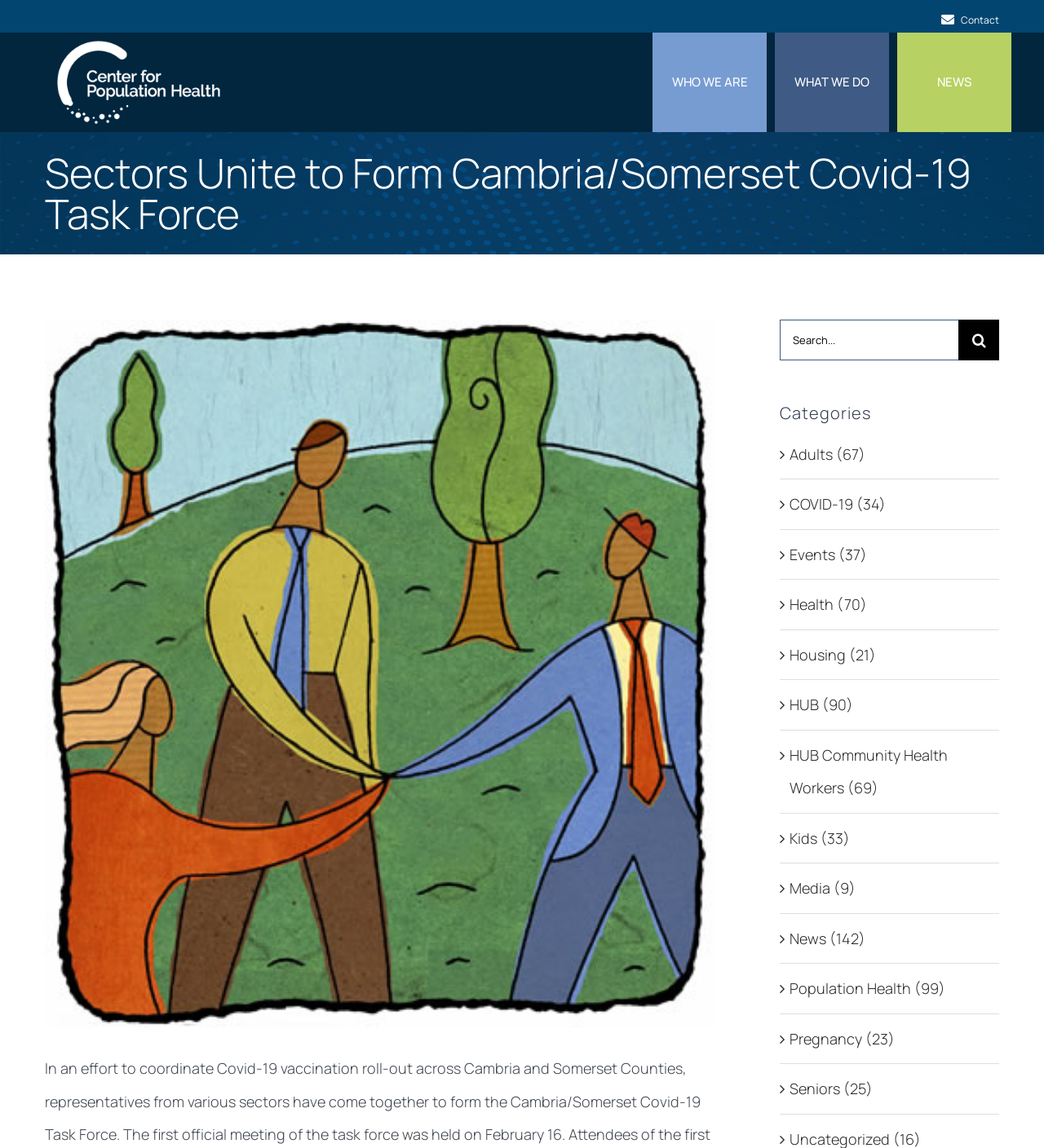Please specify the coordinates of the bounding box for the element that should be clicked to carry out this instruction: "Search for something". The coordinates must be four float numbers between 0 and 1, formatted as [left, top, right, bottom].

[0.747, 0.278, 0.918, 0.314]